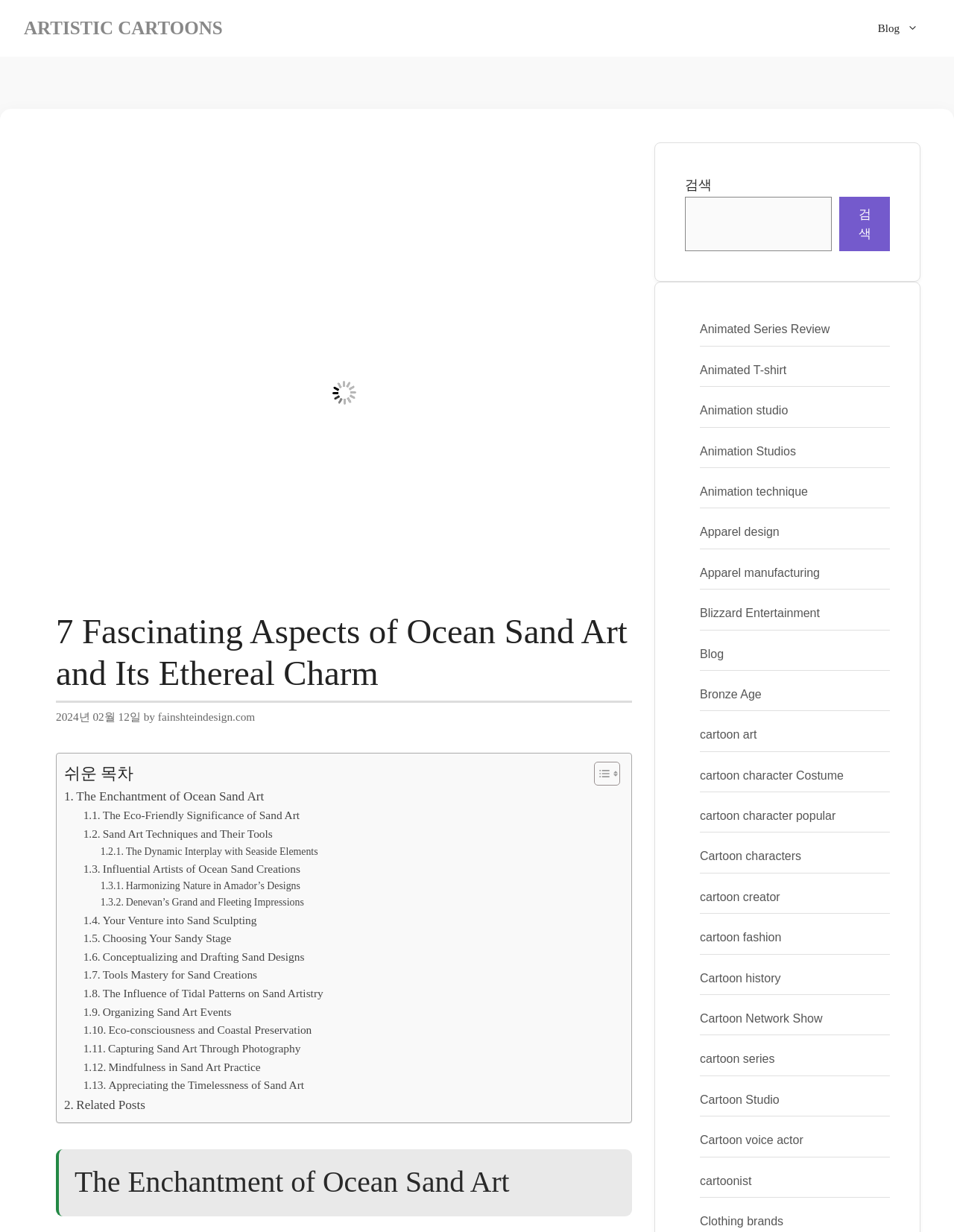What is the topic of the first link in the article?
Using the details shown in the screenshot, provide a comprehensive answer to the question.

The topic of the first link in the article can be found in the link element with the text 'The Enchantment of Ocean Sand Art' which is located in the content section of the webpage.